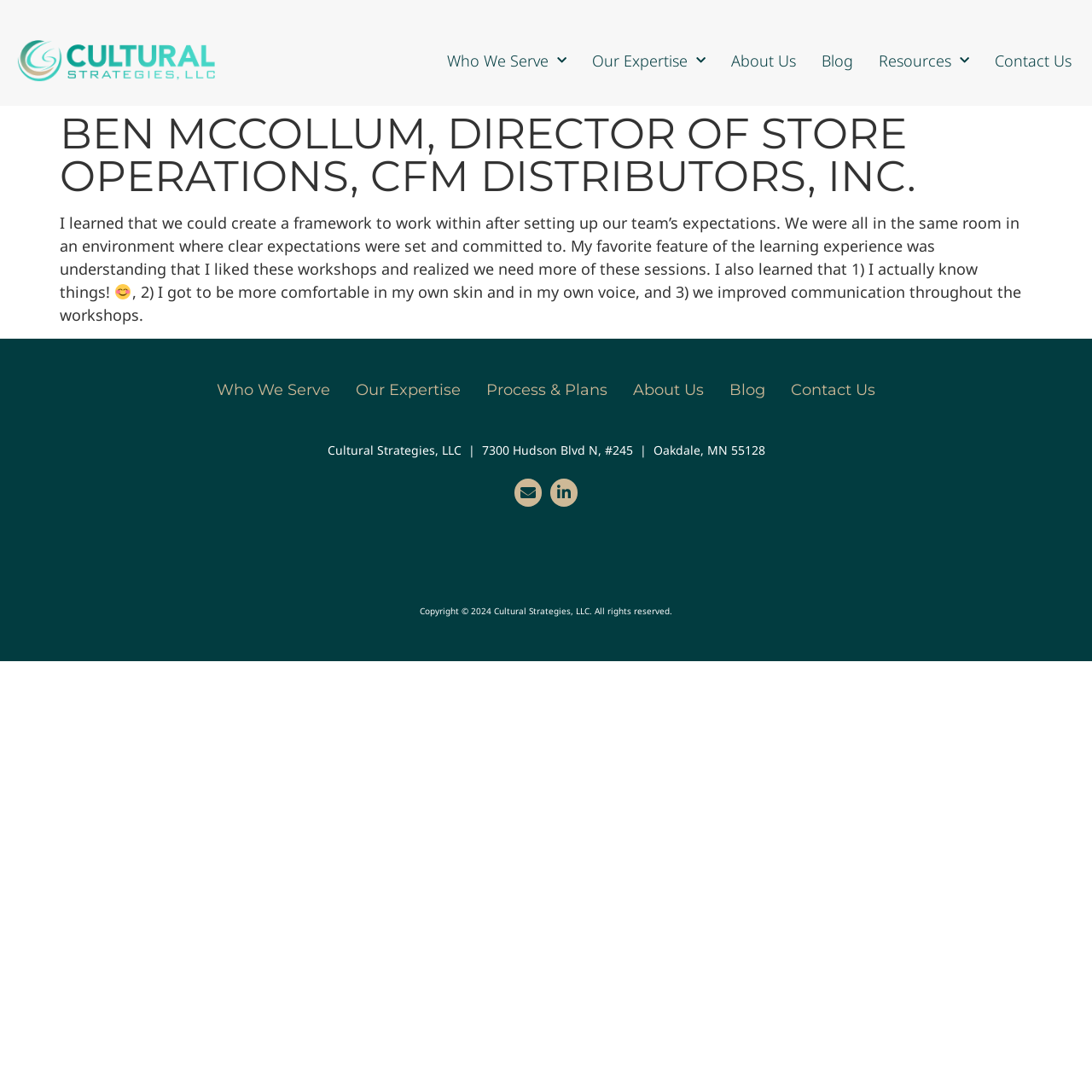How many social media links are in the footer?
Using the visual information, reply with a single word or short phrase.

2